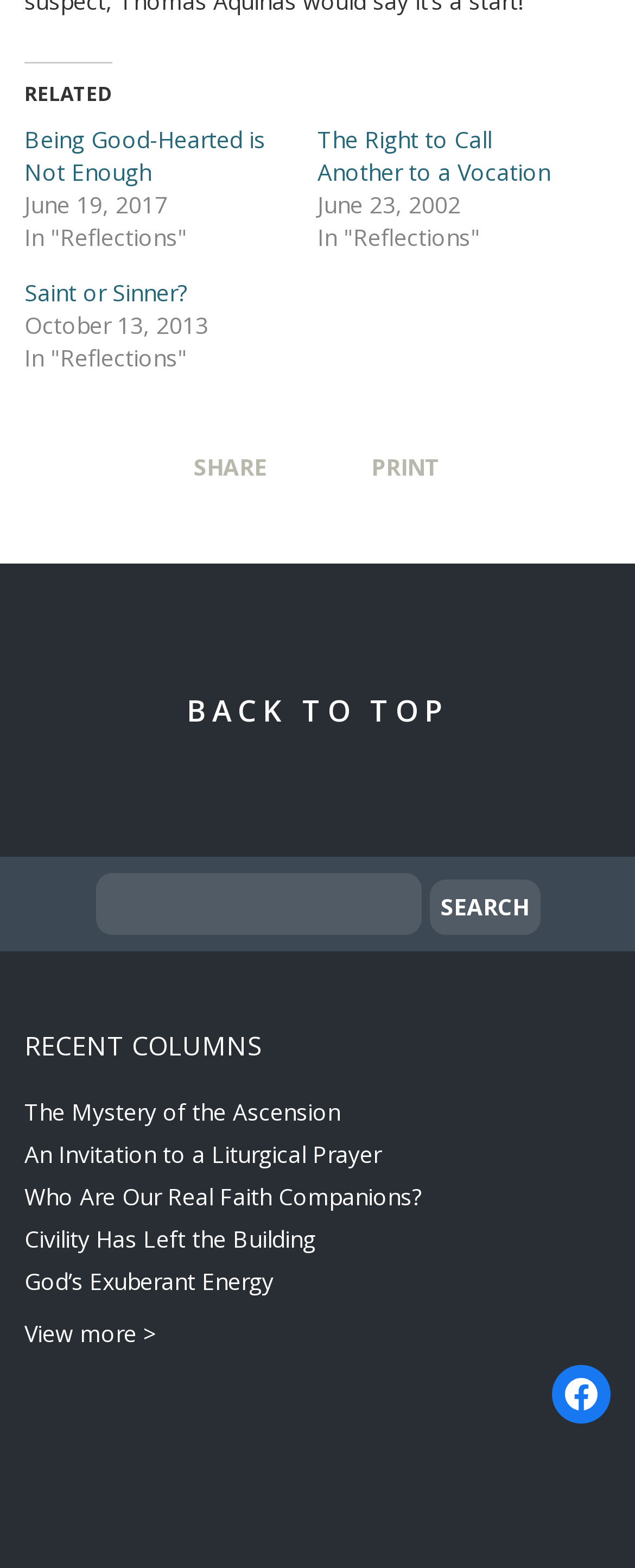How many recent columns are listed?
Please interpret the details in the image and answer the question thoroughly.

I counted the number of links under the 'RECENT COLUMNS' heading, which are 'The Mystery of the Ascension', 'An Invitation to a Liturgical Prayer', 'Who Are Our Real Faith Companions?', 'Civility Has Left the Building', and 'God’s Exuberant Energy', and found a total of 5 recent columns listed.